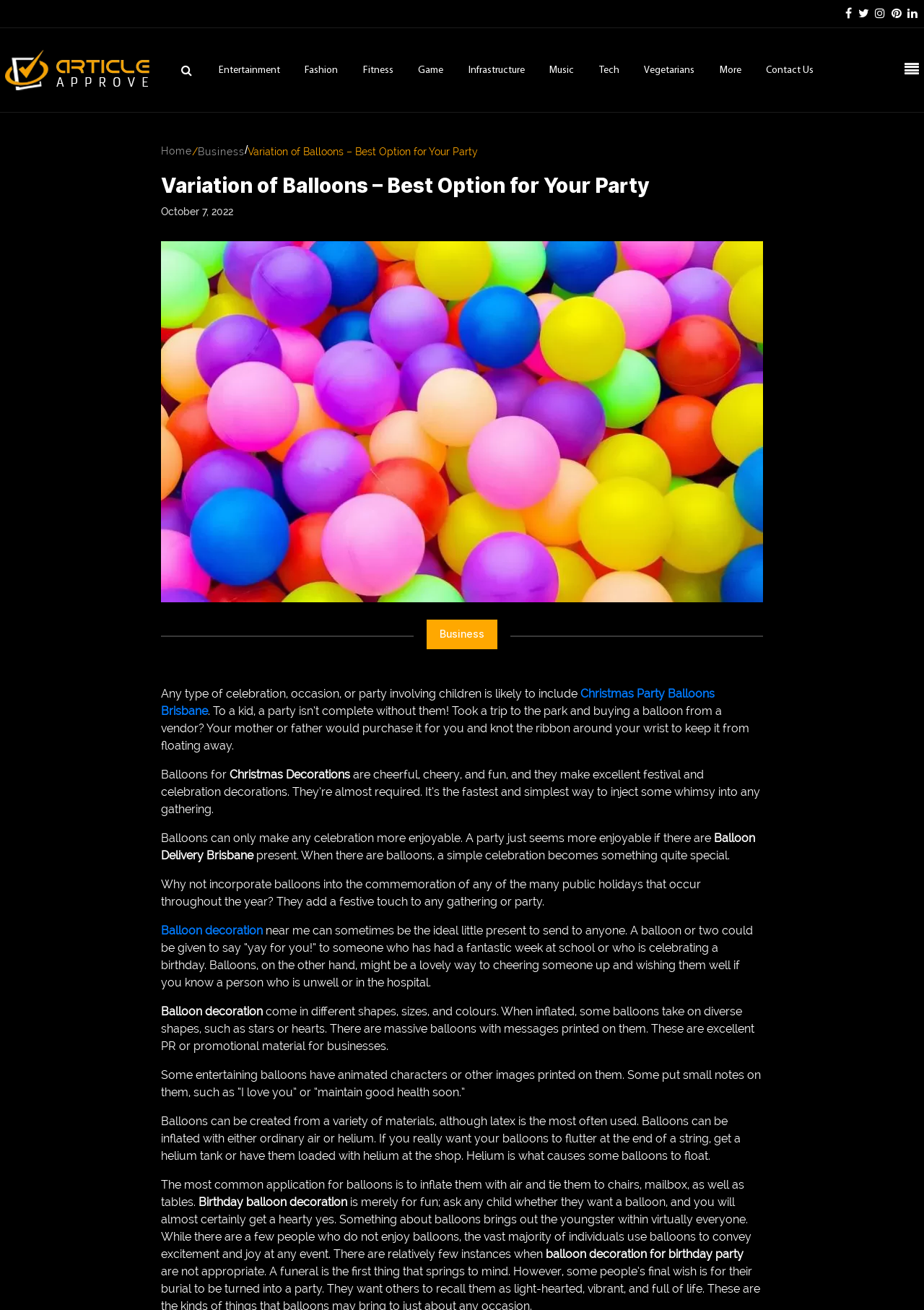What is the purpose of helium in balloons?
Please provide a comprehensive answer based on the information in the image.

According to the webpage, helium is used to inflate balloons, which causes them to float. This is in contrast to inflating balloons with air, which does not make them float.